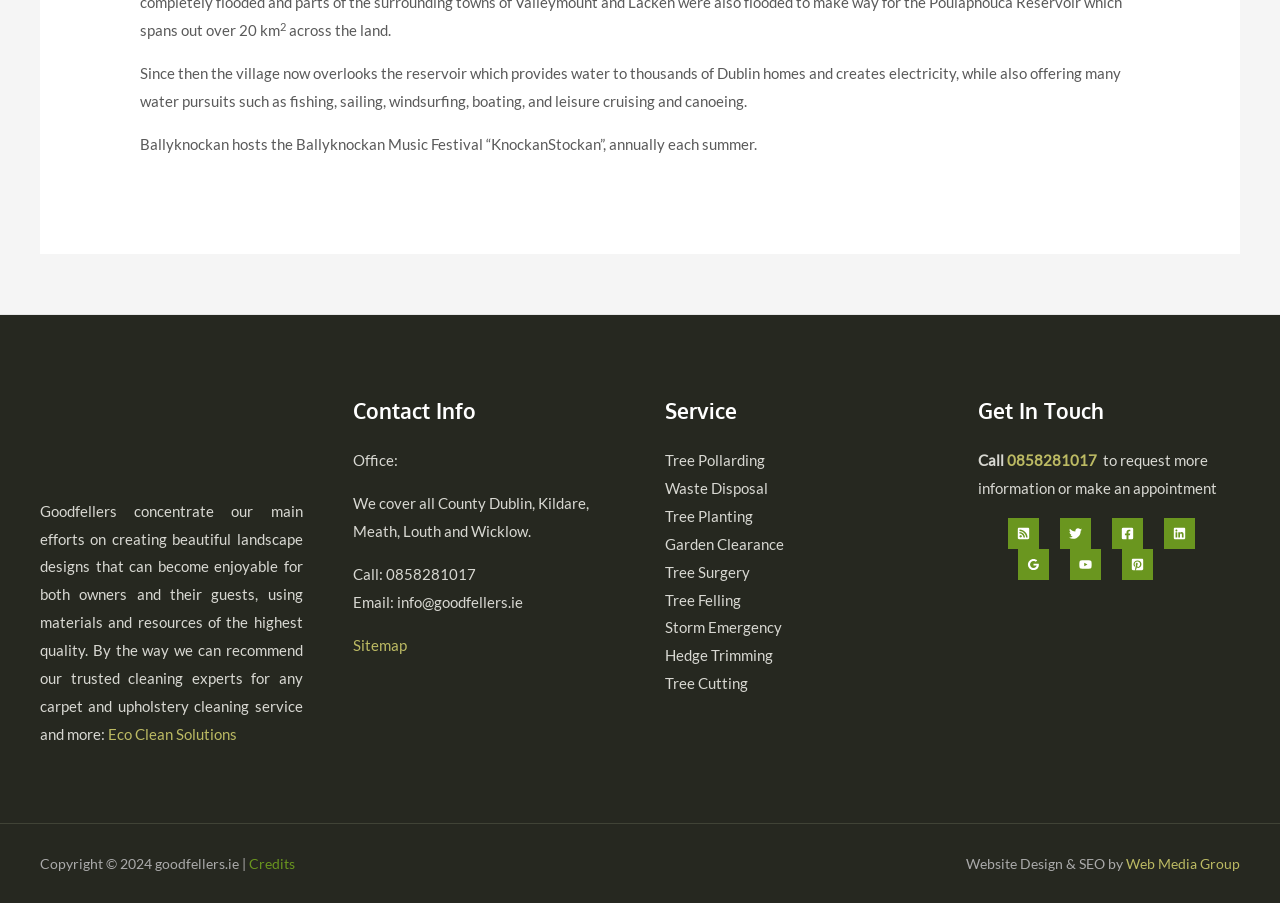Could you provide the bounding box coordinates for the portion of the screen to click to complete this instruction: "Get in touch via phone"?

[0.786, 0.5, 0.857, 0.52]